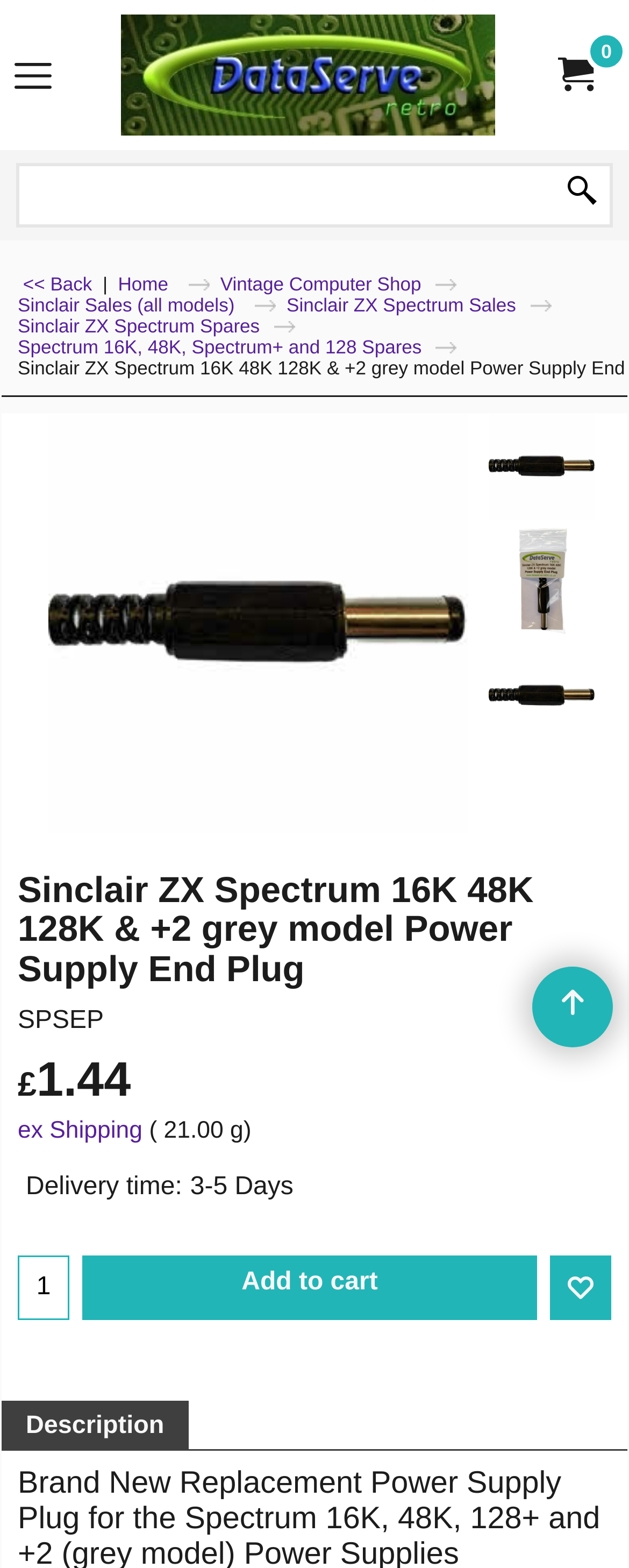Locate the coordinates of the bounding box for the clickable region that fulfills this instruction: "Add to cart".

[0.133, 0.802, 0.851, 0.835]